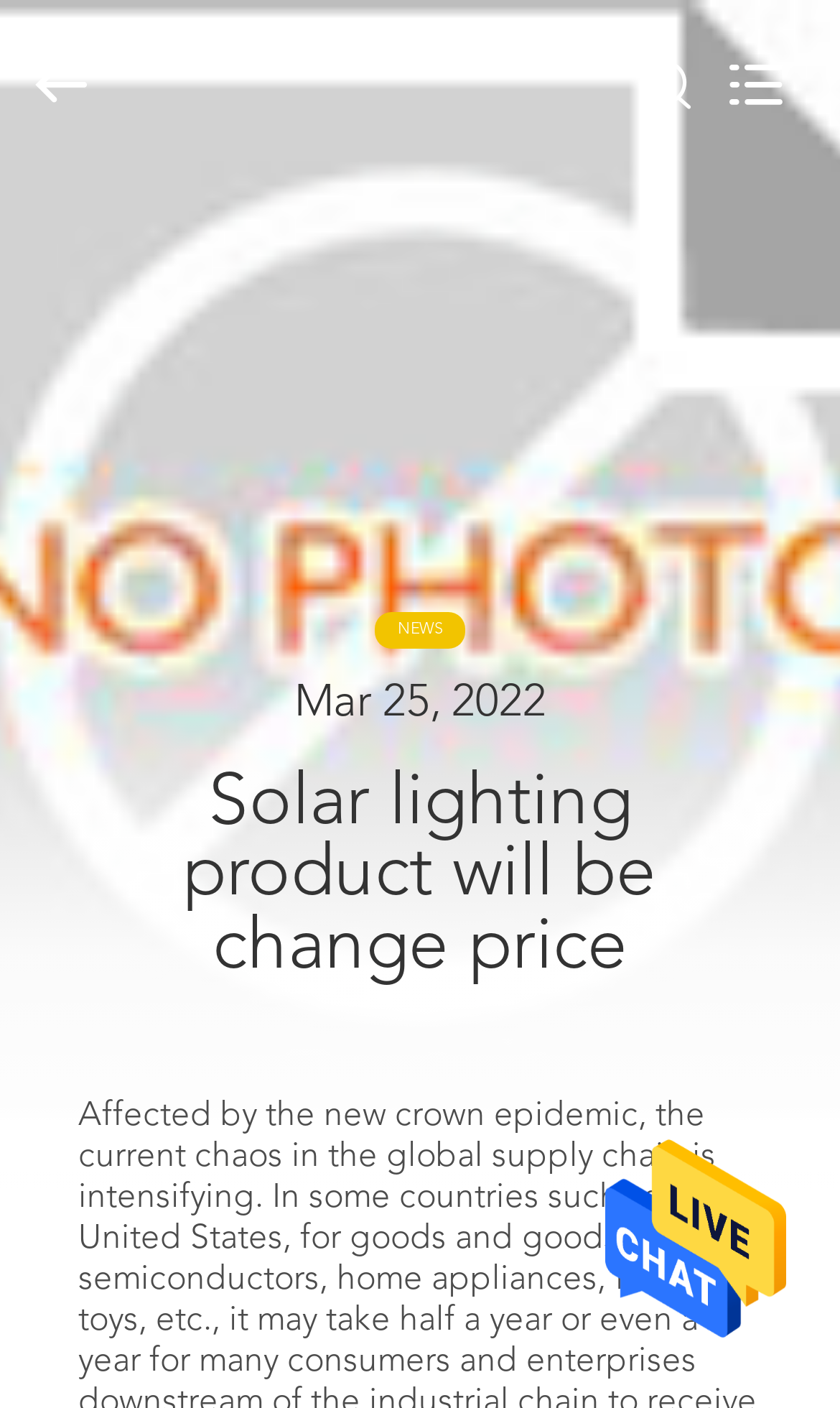Locate the bounding box of the UI element described in the following text: "Chat Now".

[0.0, 0.817, 0.167, 0.909]